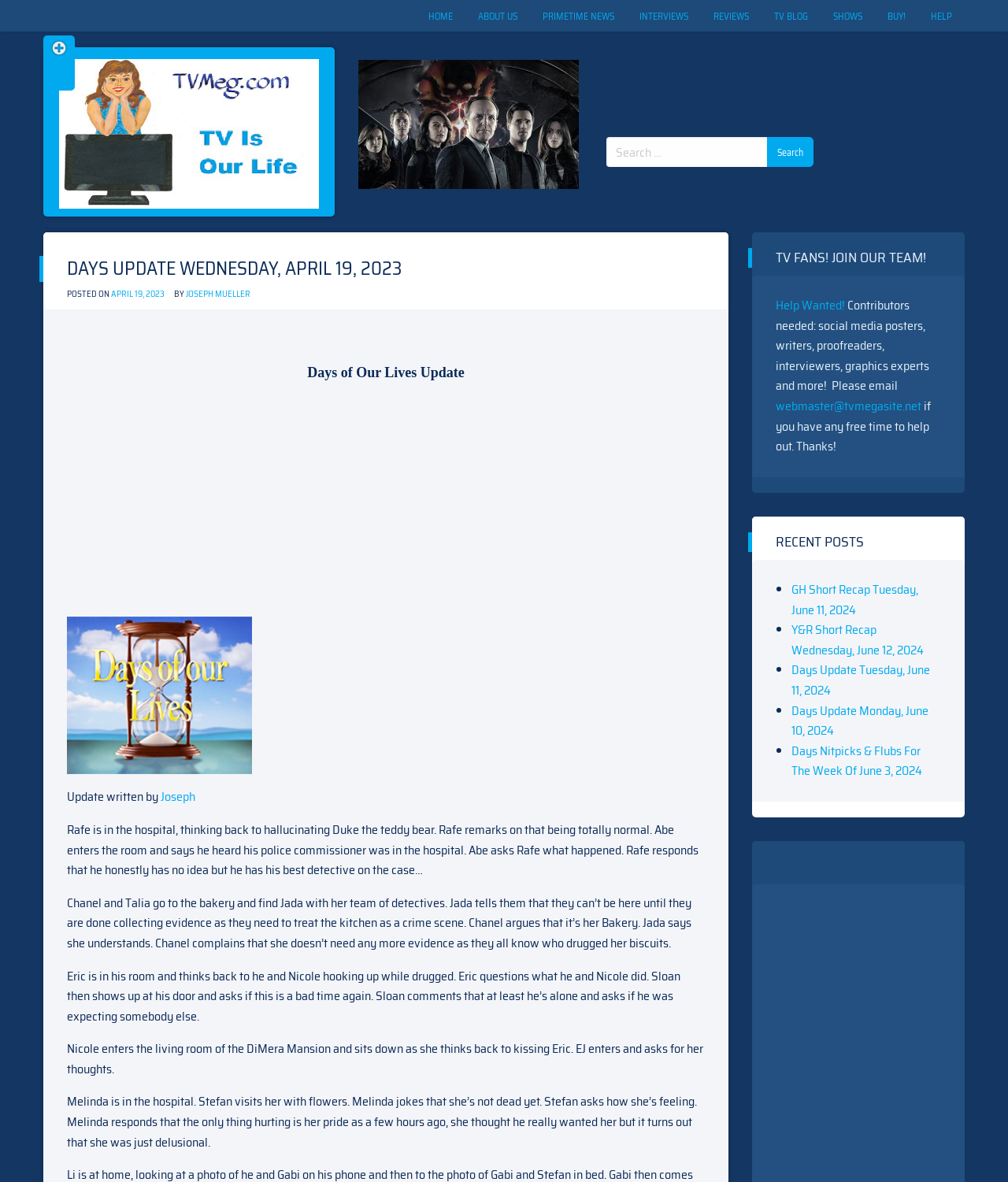Offer a thorough description of the webpage.

This webpage is about a TV show update, specifically "Days Update Wednesday, April 19, 2023". At the top, there is a navigation menu with links to "HOME", "ABOUT US", "PRIMETIME NEWS", and other sections. Below the navigation menu, there is a banner with the website's logo, "TV MEG.COM", and a tagline "TV IS OUR LIFE".

On the left side, there is a search bar with a button to search for specific content. Above the search bar, there is an advertisement. On the right side, there is a figure with an image of "Marvel's Agents of S.H.I.E.L.D." and another advertisement below it.

The main content of the webpage is the update about the TV show "Days of Our Lives". The update is divided into several sections, each describing a scene or event from the show. The text is written in a descriptive style, with quotes from the characters and details about their actions and thoughts.

Below the update, there are several links to other recent posts, including "GH Short Recap Tuesday, June 11, 2024", "Y&R Short Recap Wednesday, June 12, 2024", and others. There is also a call to action to join the website's team, with a link to email the webmaster for more information.

Throughout the webpage, there are several images, including the TV show's logo, the website's logo, and an image of "Marvel's Agents of S.H.I.E.L.D.". There are also several advertisements and a search bar to help users find specific content.